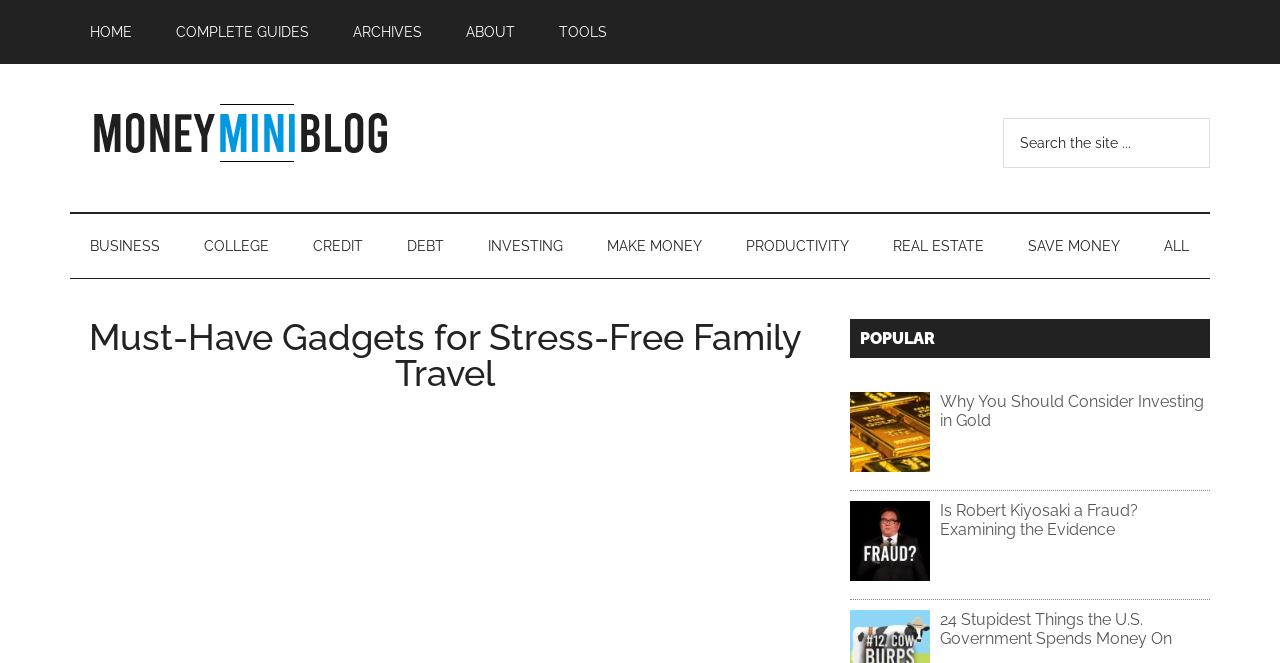What is the purpose of the search box?
Using the image as a reference, answer with just one word or a short phrase.

Search the site